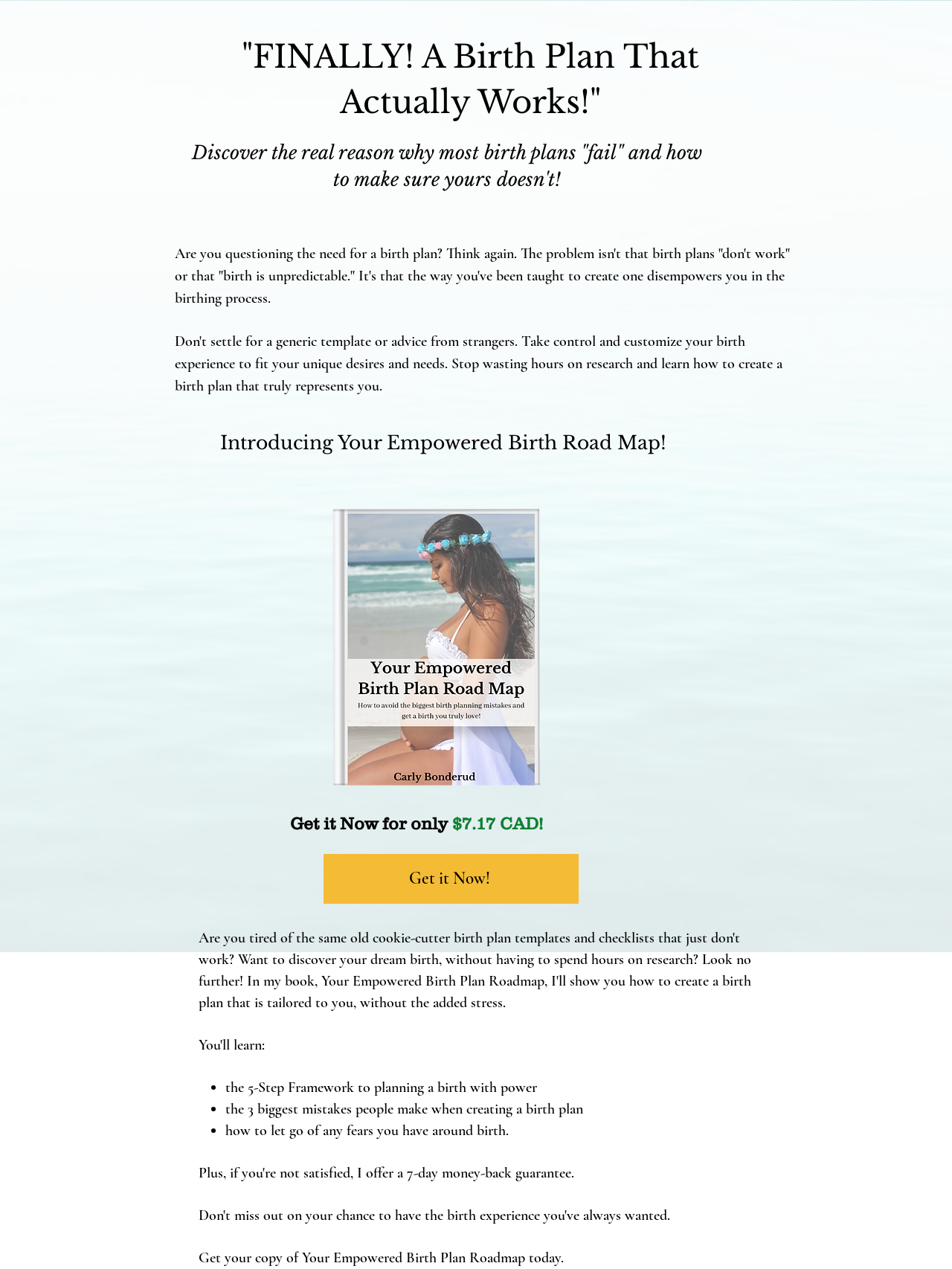Respond to the following question using a concise word or phrase: 
What is the price of the Empowered Birth Plan Roadmap?

$7.17 CAD